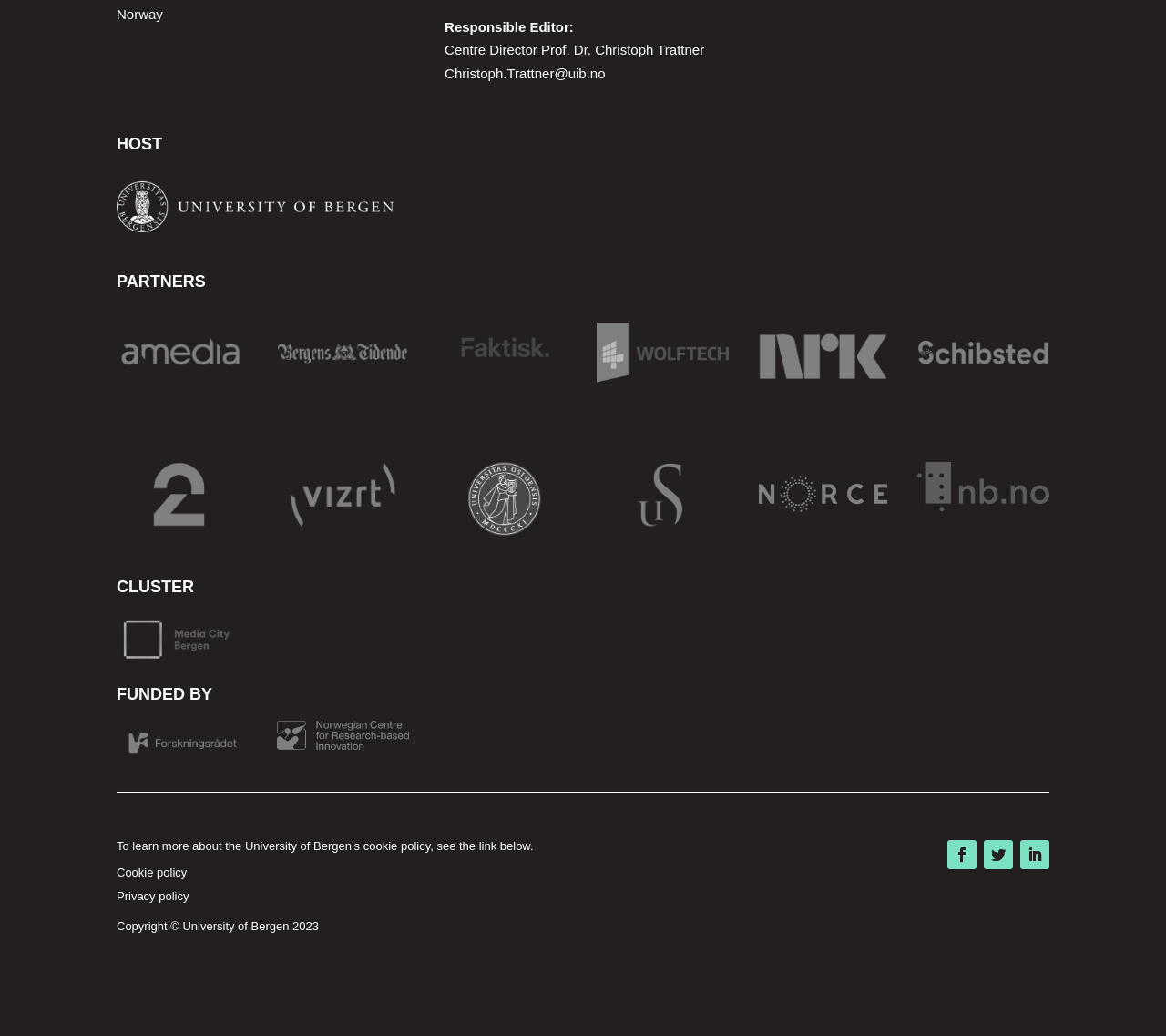Using the information shown in the image, answer the question with as much detail as possible: What is the country mentioned on the webpage?

The country mentioned on the webpage is Norway, which is indicated by the StaticText element 'Norway' with bounding box coordinates [0.1, 0.006, 0.14, 0.021].